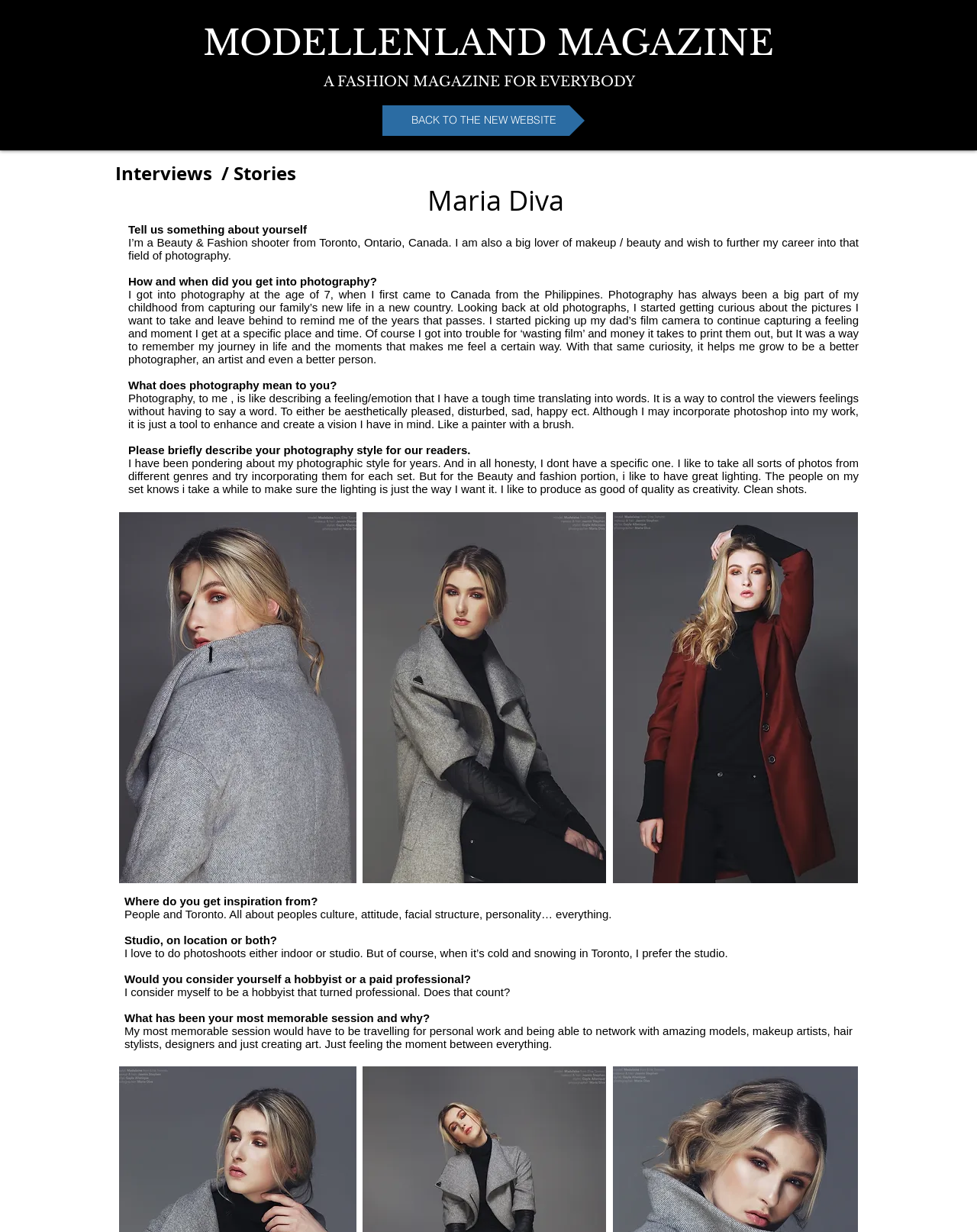What is the format of the interview?
Refer to the image and offer an in-depth and detailed answer to the question.

I found the answer by looking at the structure of the interview, which consists of questions followed by Maria Diva's responses, indicating a Q&A format.